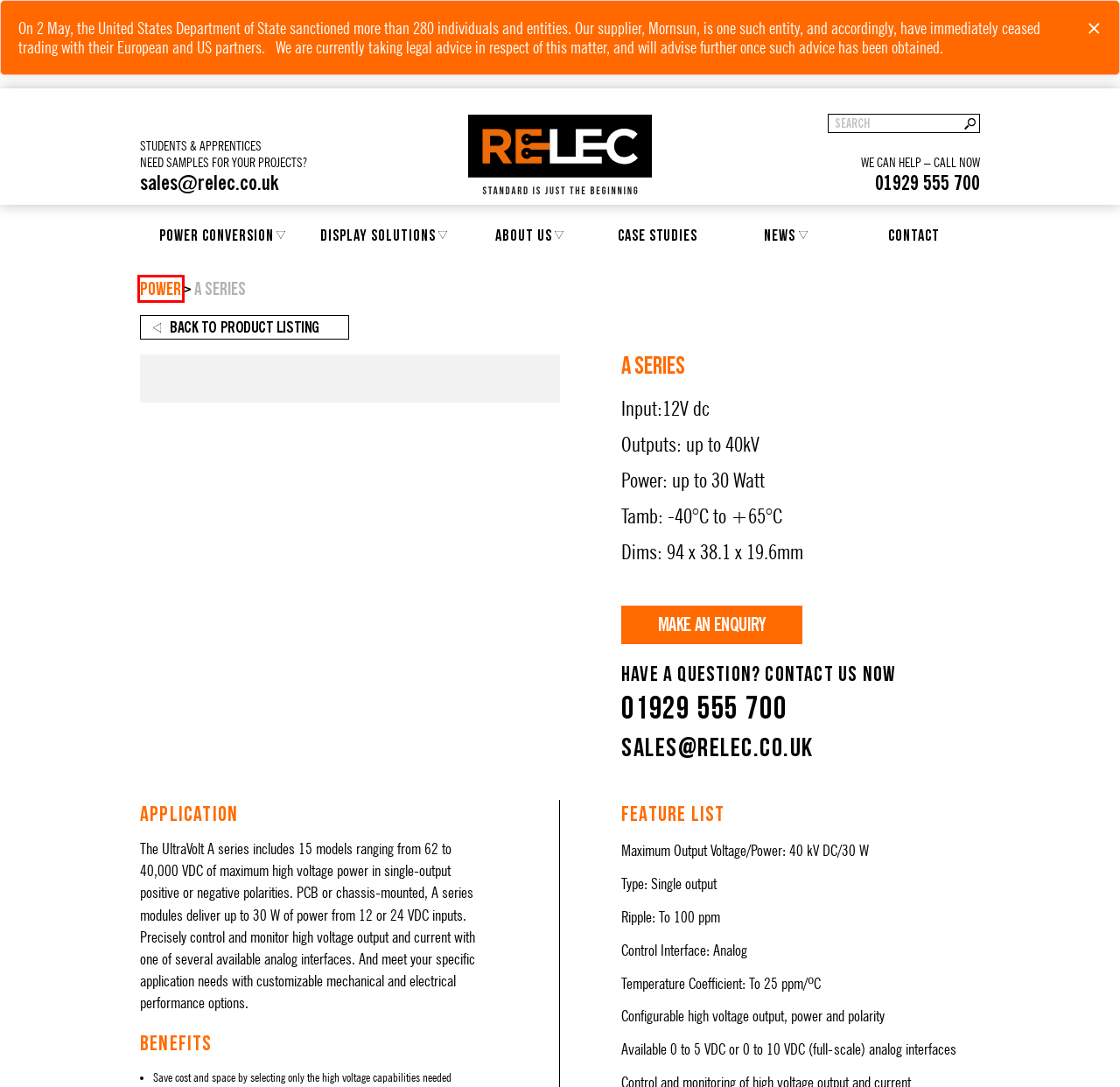You are looking at a screenshot of a webpage with a red bounding box around an element. Determine the best matching webpage description for the new webpage resulting from clicking the element in the red bounding box. Here are the descriptions:
A. Privacy Notice | Relec Electronics
B. Relec Electronics: The Specialist In Power Supplies And Displays
C. Power Conversion | Relec Electronics
D. Contact us | Relec Electronics
E. Display Solutions | Relec Electronics
F. Case Studies | Relec Electronics
G. Latest News | Relec Electronics
H. Power | Relec Electronics

H